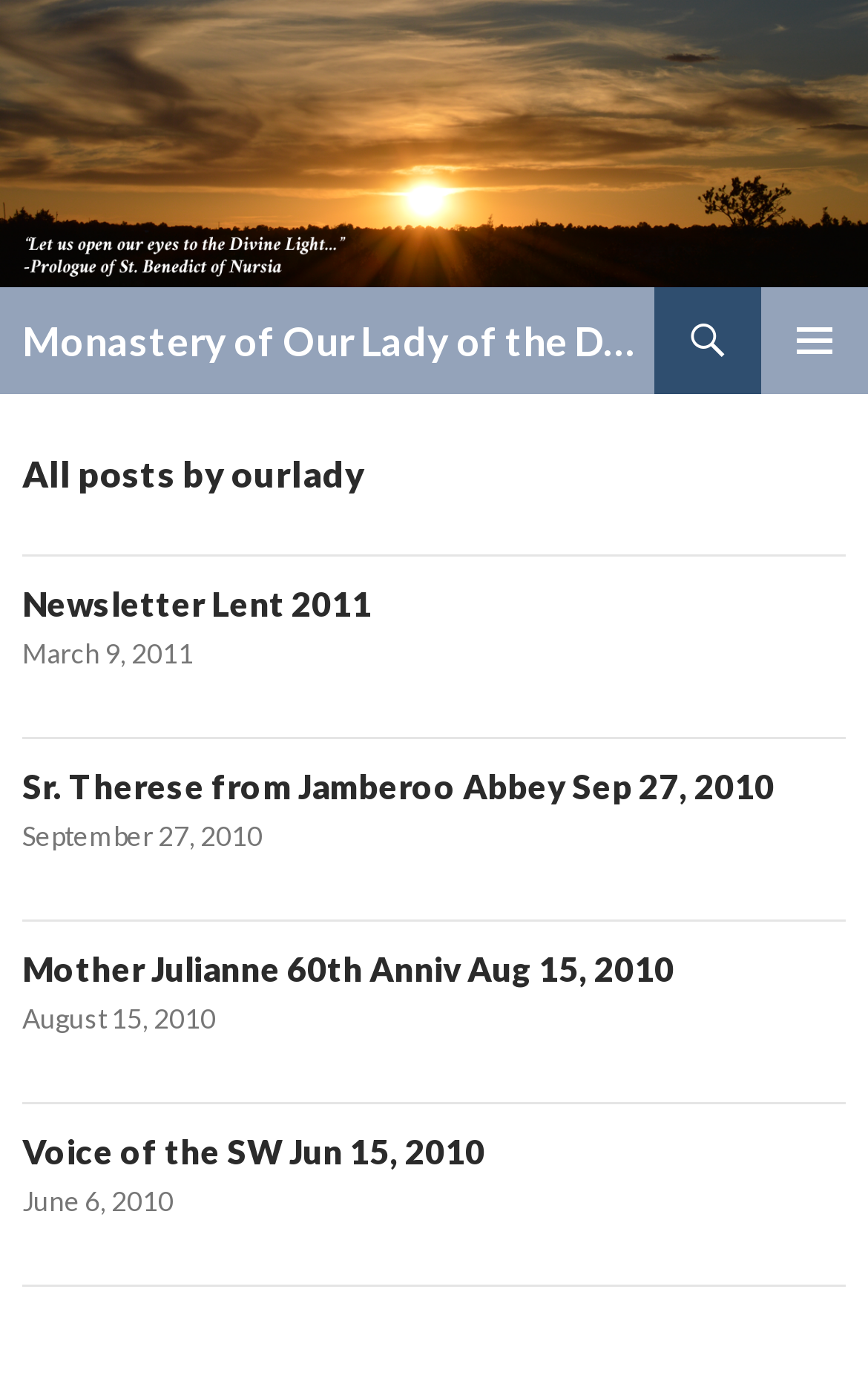Can you identify the bounding box coordinates of the clickable region needed to carry out this instruction: 'open primary menu'? The coordinates should be four float numbers within the range of 0 to 1, stated as [left, top, right, bottom].

[0.877, 0.207, 1.0, 0.284]